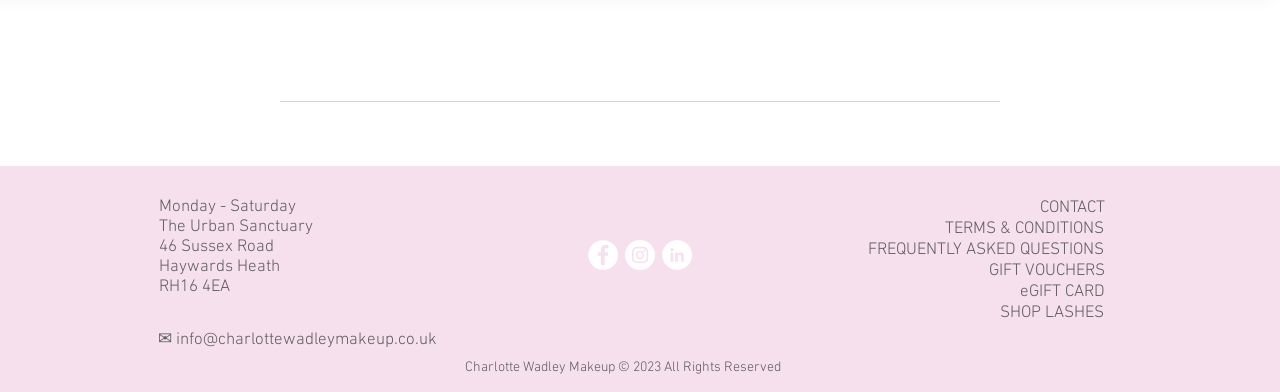Based on the visual content of the image, answer the question thoroughly: What is the copyright information on this webpage?

I found the copyright information by examining the static text element at the bottom of the webpage, which provides the copyright details.